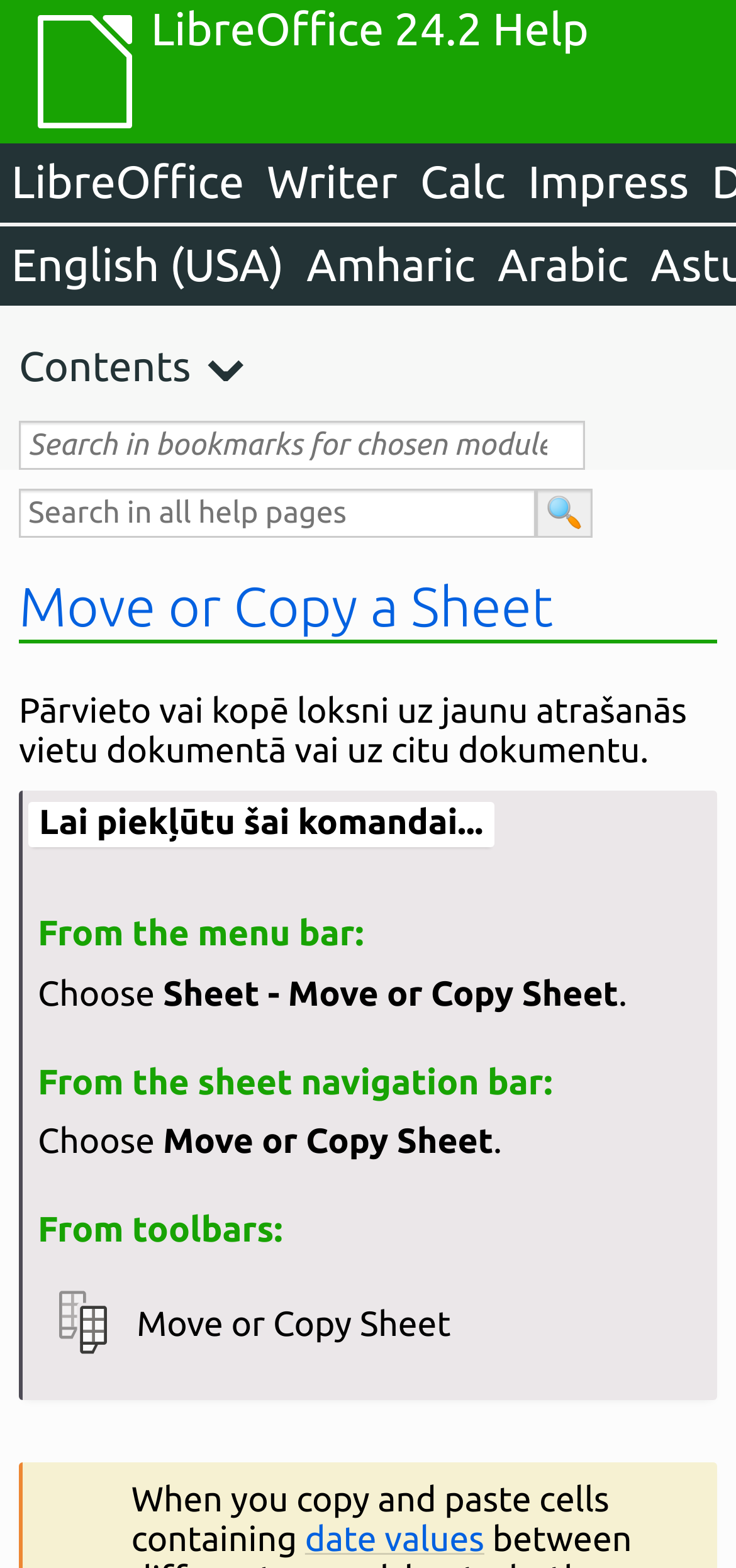Please determine the bounding box coordinates of the element's region to click for the following instruction: "Search in all help pages".

[0.026, 0.312, 0.728, 0.343]